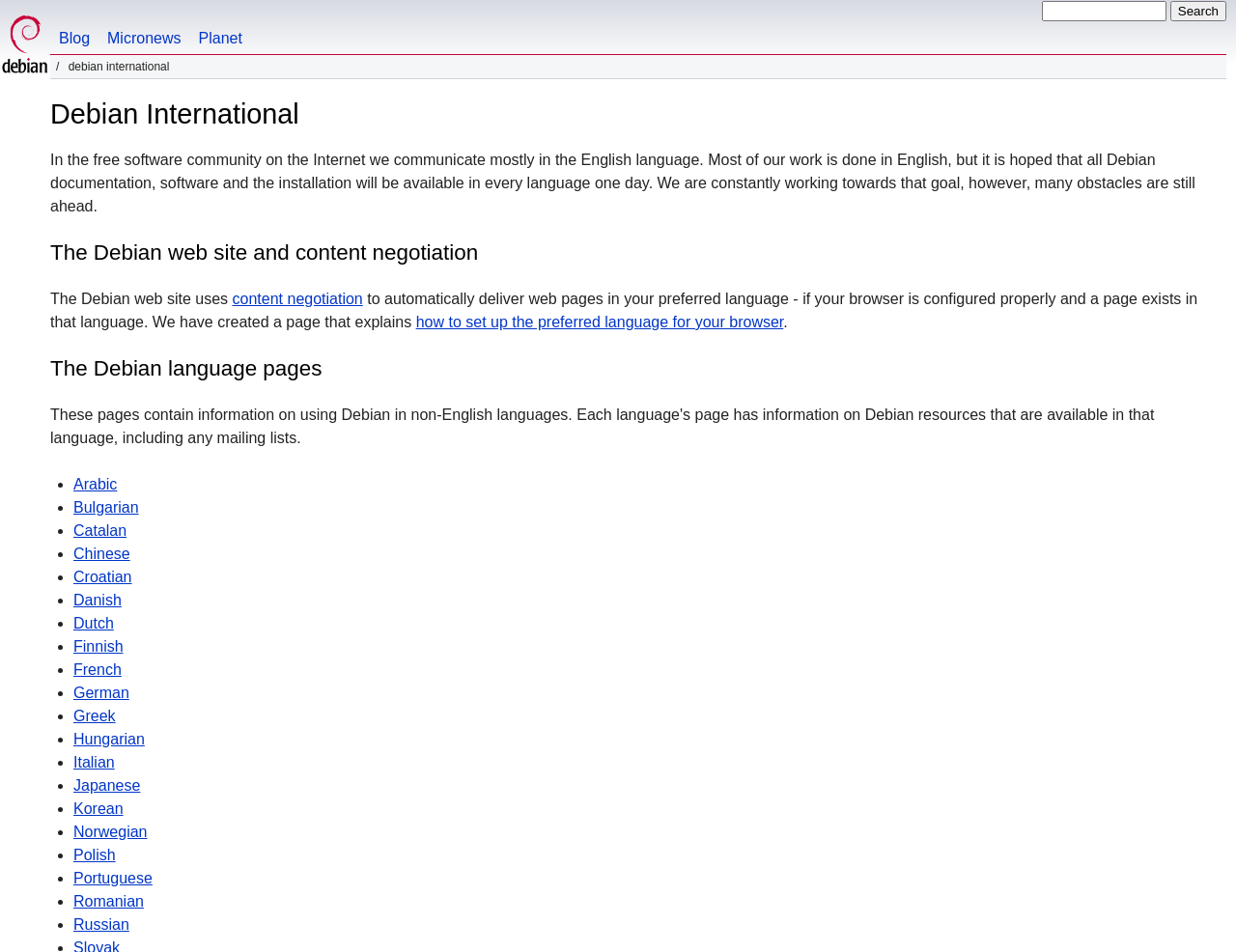Using the given description, provide the bounding box coordinates formatted as (top-left x, top-left y, bottom-right x, bottom-right y), with all values being floating point numbers between 0 and 1. Description: Korean

[0.059, 0.841, 0.1, 0.858]